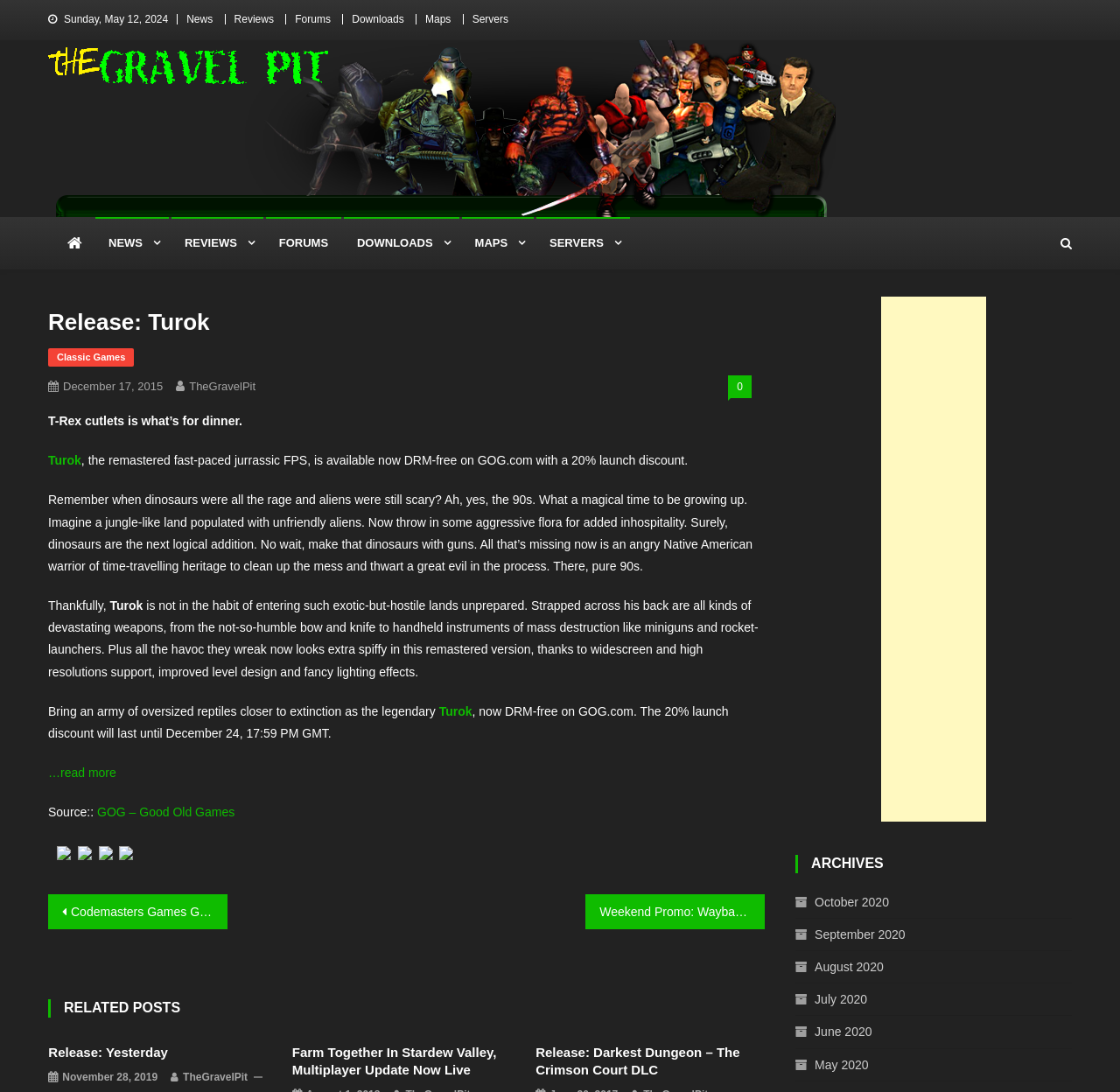Pinpoint the bounding box coordinates of the area that must be clicked to complete this instruction: "Read more about Turok".

[0.043, 0.701, 0.104, 0.714]